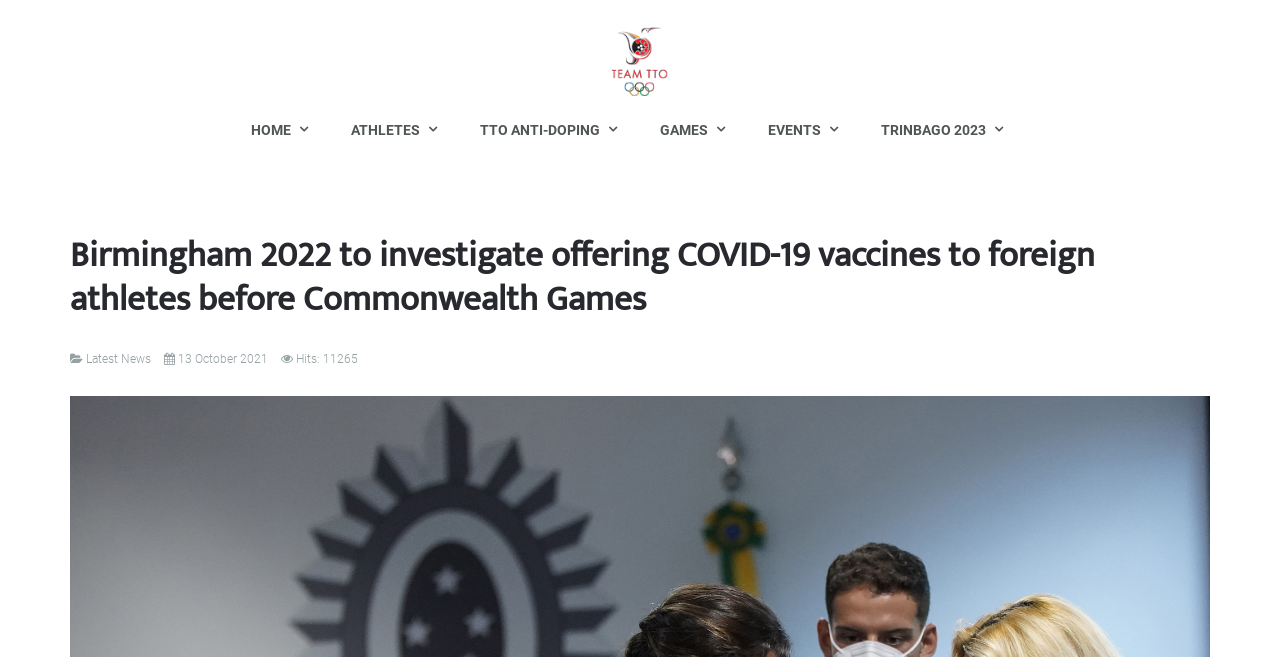Identify and extract the main heading from the webpage.

Birmingham 2022 to investigate offering COVID-19 vaccines to foreign athletes before Commonwealth Games